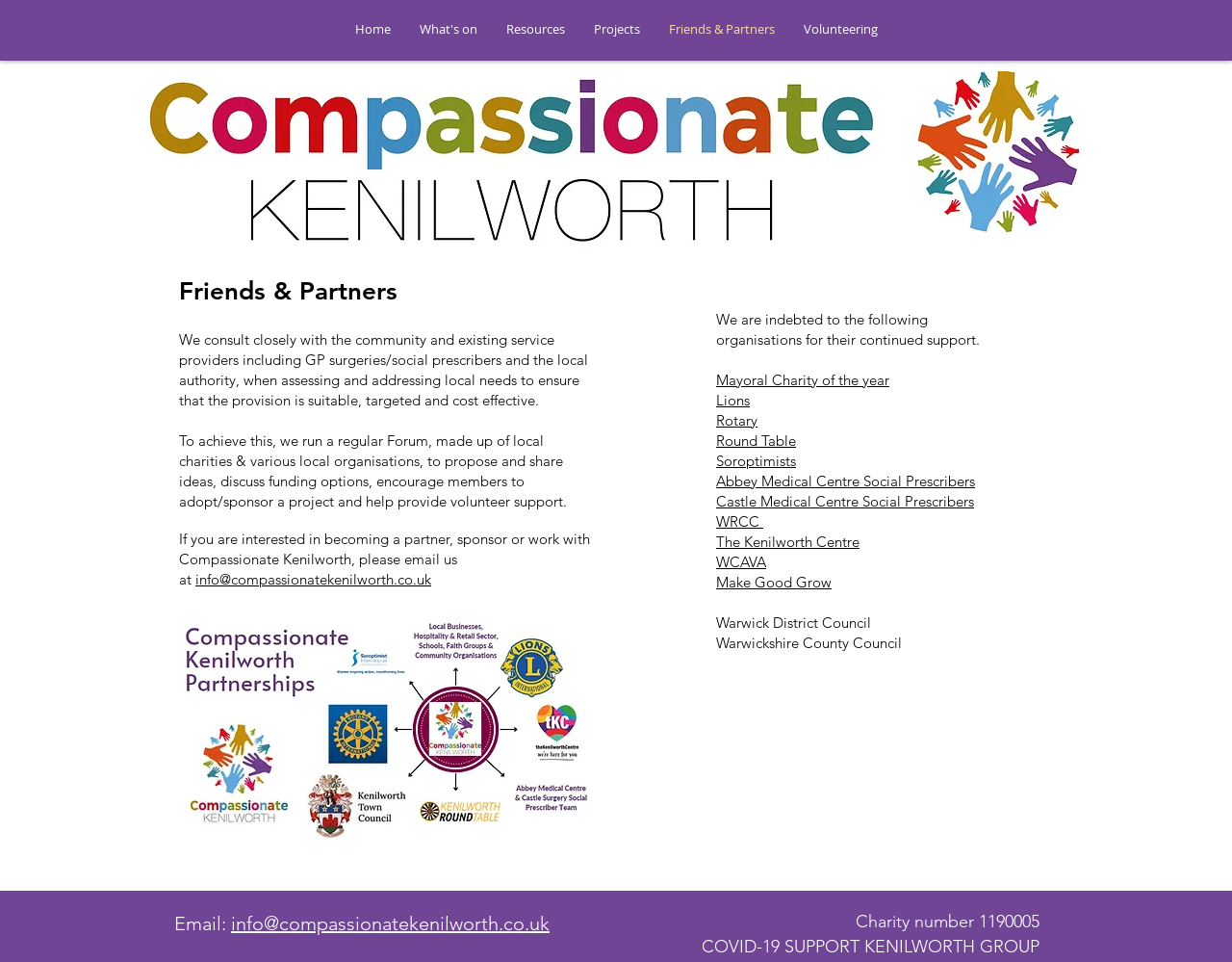Identify the bounding box coordinates necessary to click and complete the given instruction: "Visit Elegant Themes website".

None